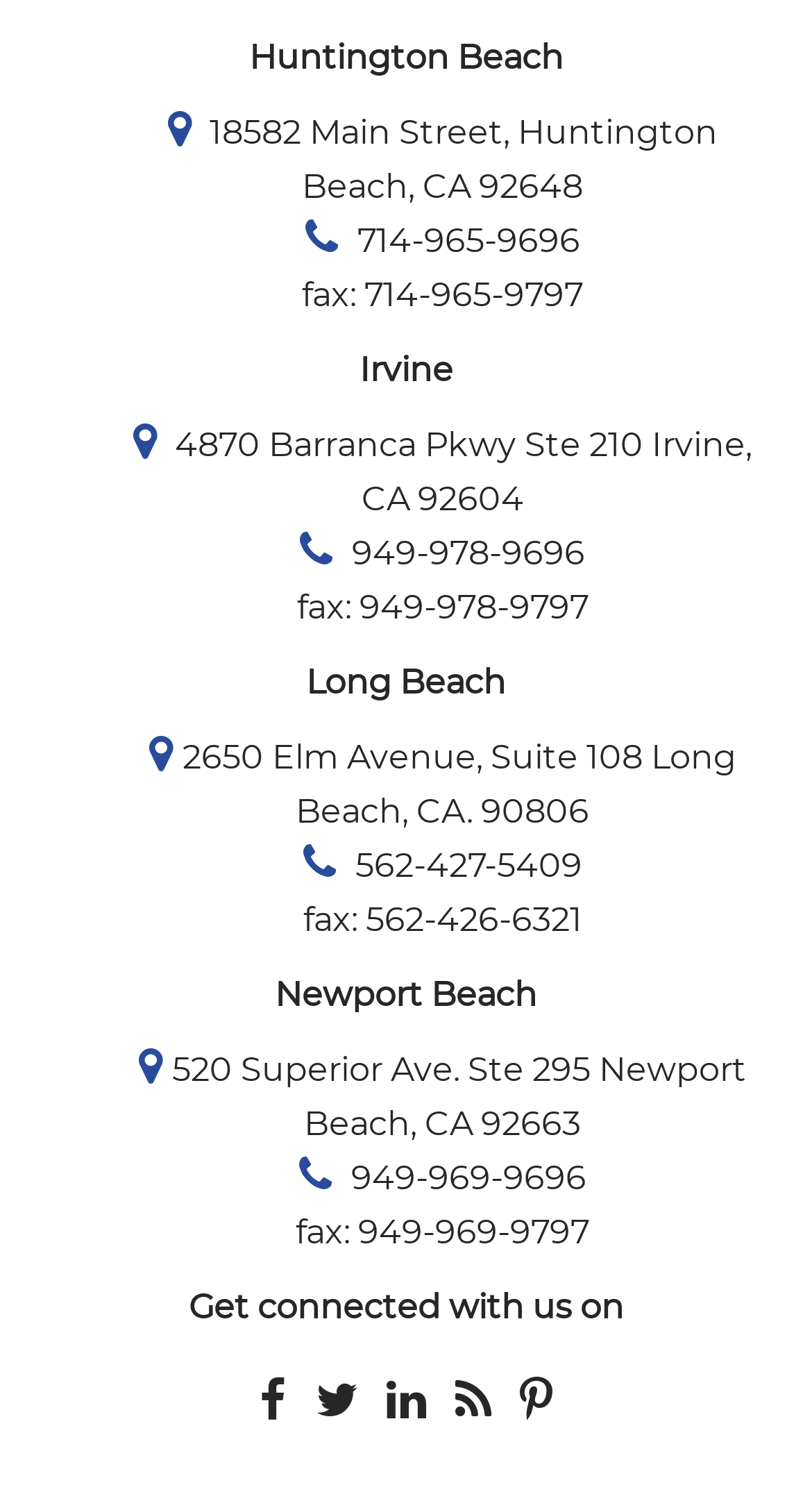Please locate the bounding box coordinates of the region I need to click to follow this instruction: "Visit Google Maps".

None